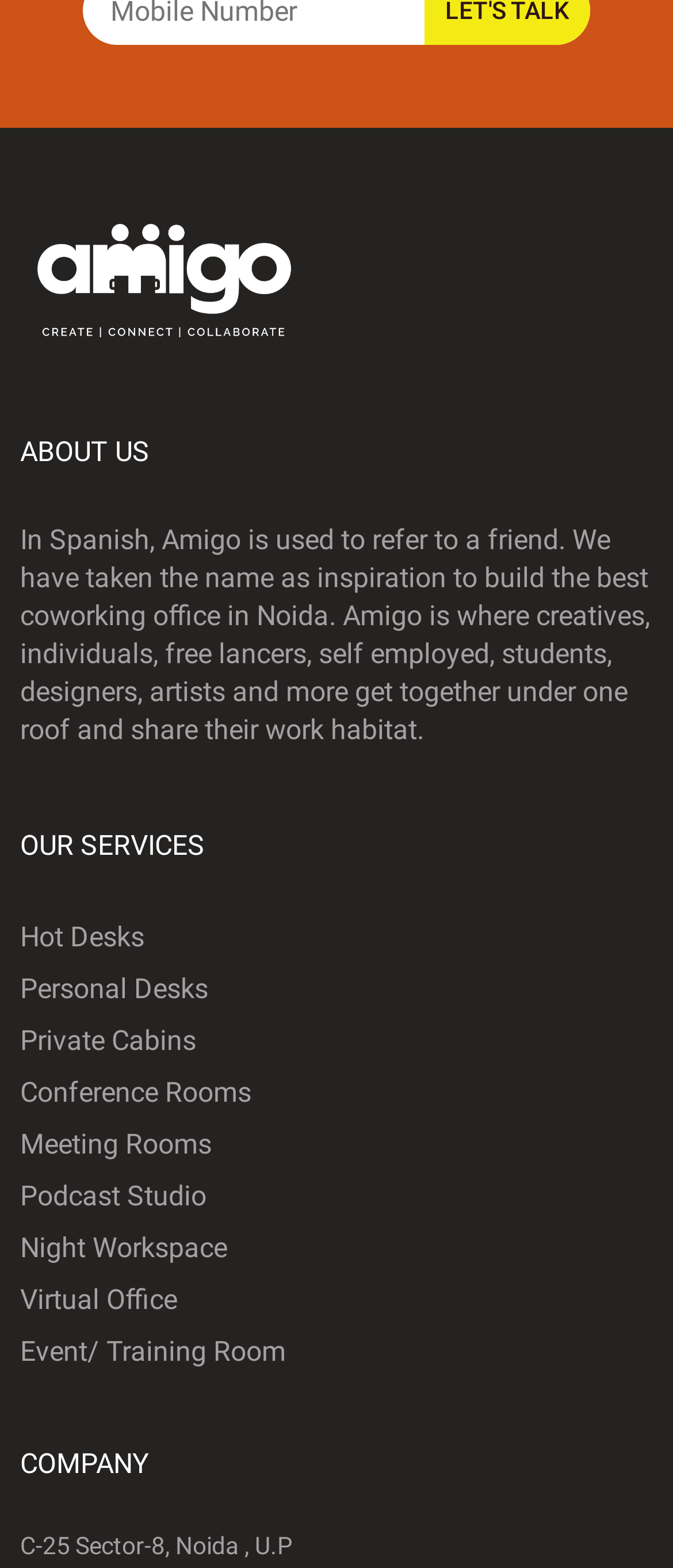Reply to the question with a brief word or phrase: What is the inspiration behind the name Amigo?

Friend in Spanish